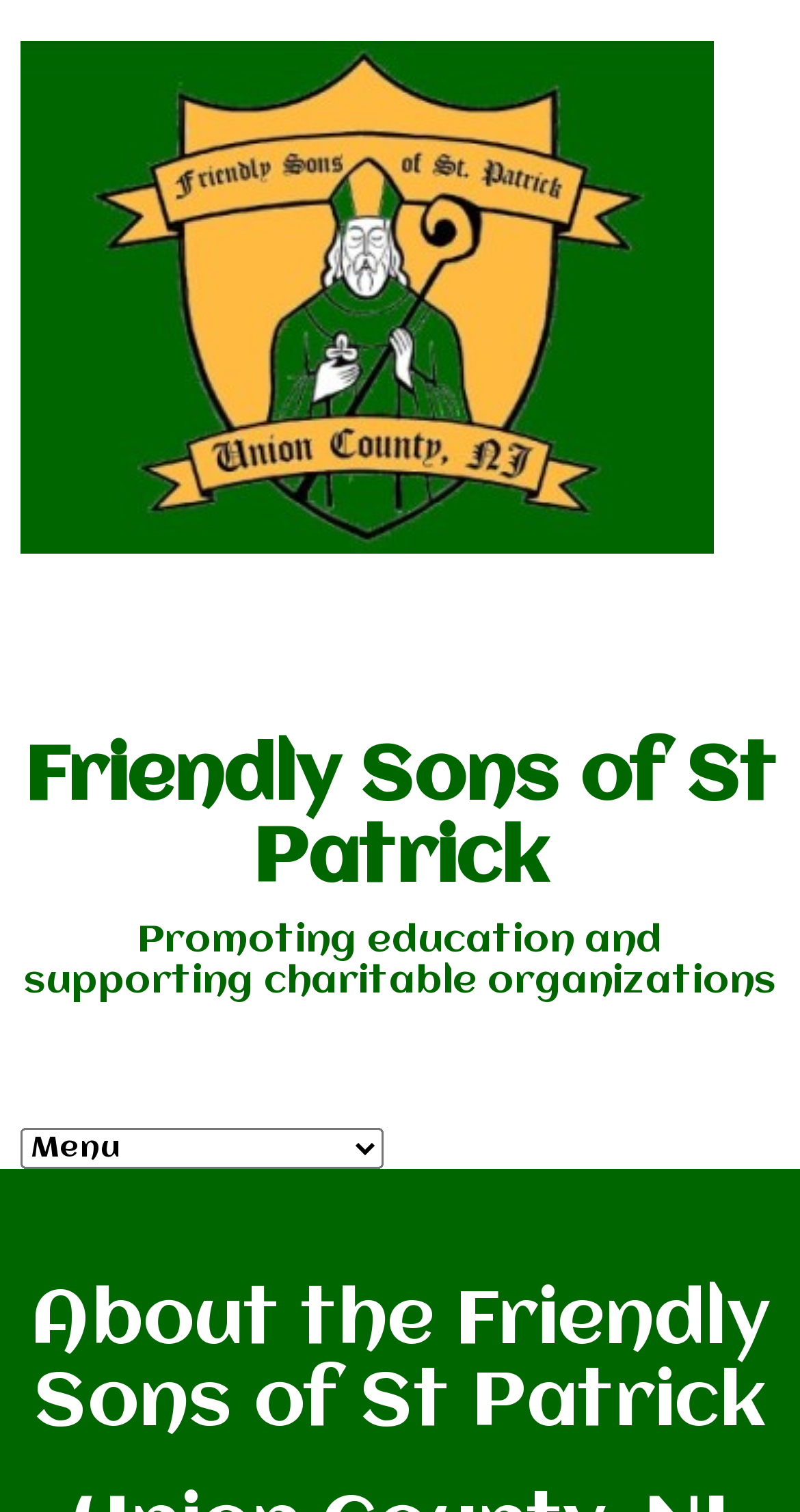Is there an image on the webpage?
Answer the question with a single word or phrase, referring to the image.

Yes